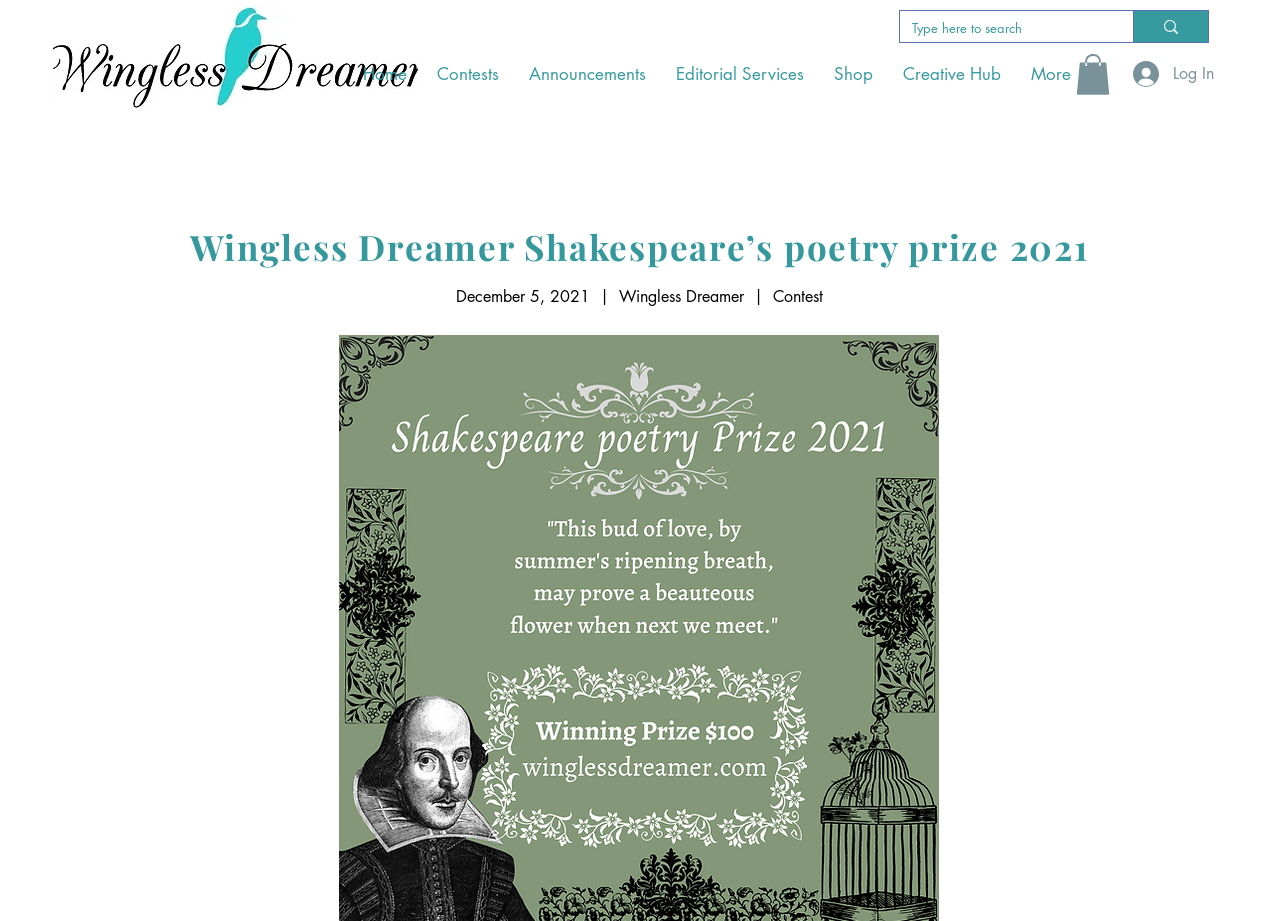Pinpoint the bounding box coordinates of the area that must be clicked to complete this instruction: "Go to Contests page".

[0.33, 0.063, 0.402, 0.099]